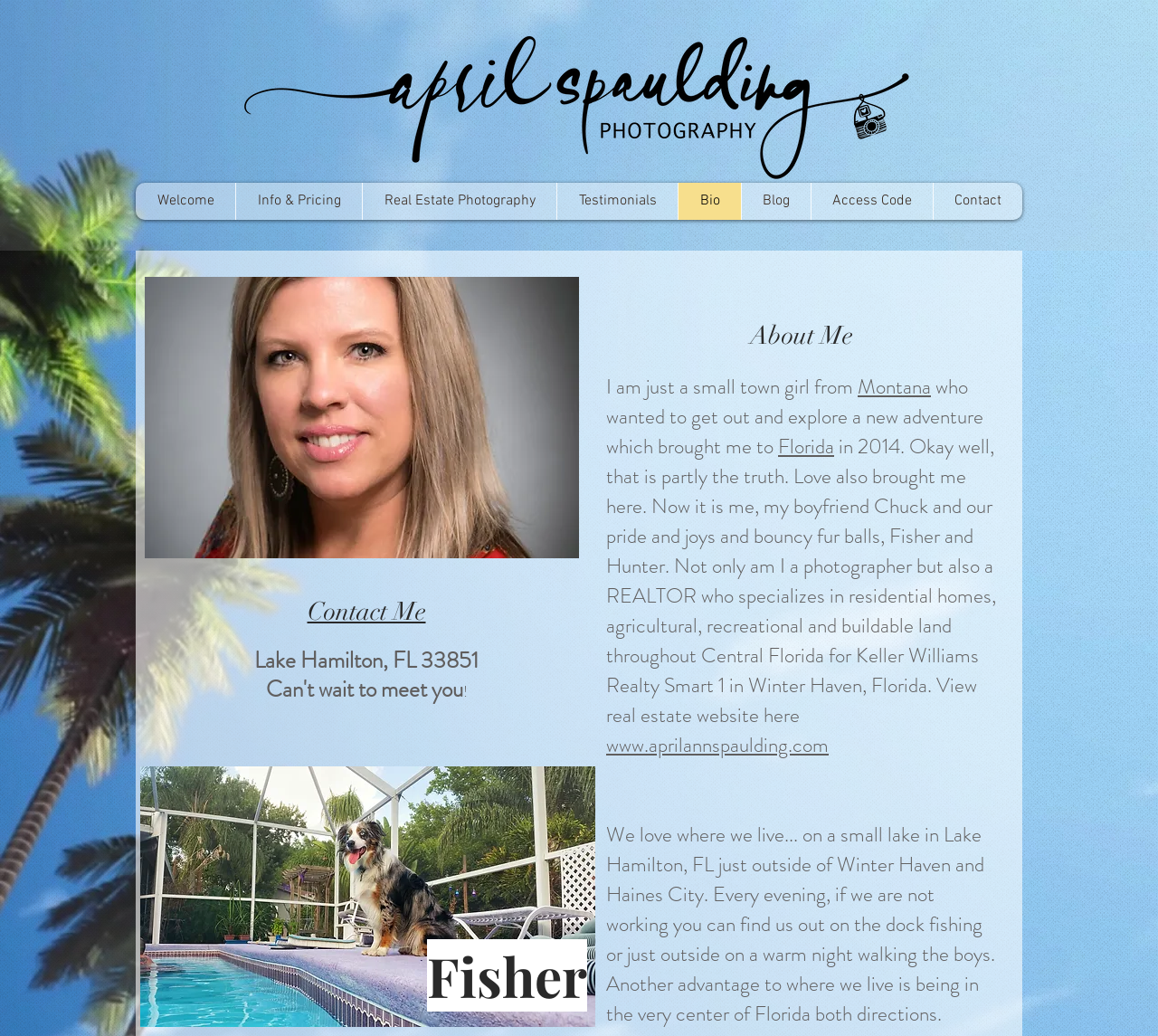Consider the image and give a detailed and elaborate answer to the question: 
Where is April Spaulding's real estate business located?

The text on the webpage mentions that April Spaulding is a REALTOR who specializes in residential homes, agricultural, recreational and buildable land throughout Central Florida for Keller Williams Realty Smart 1 in Winter Haven, Florida.